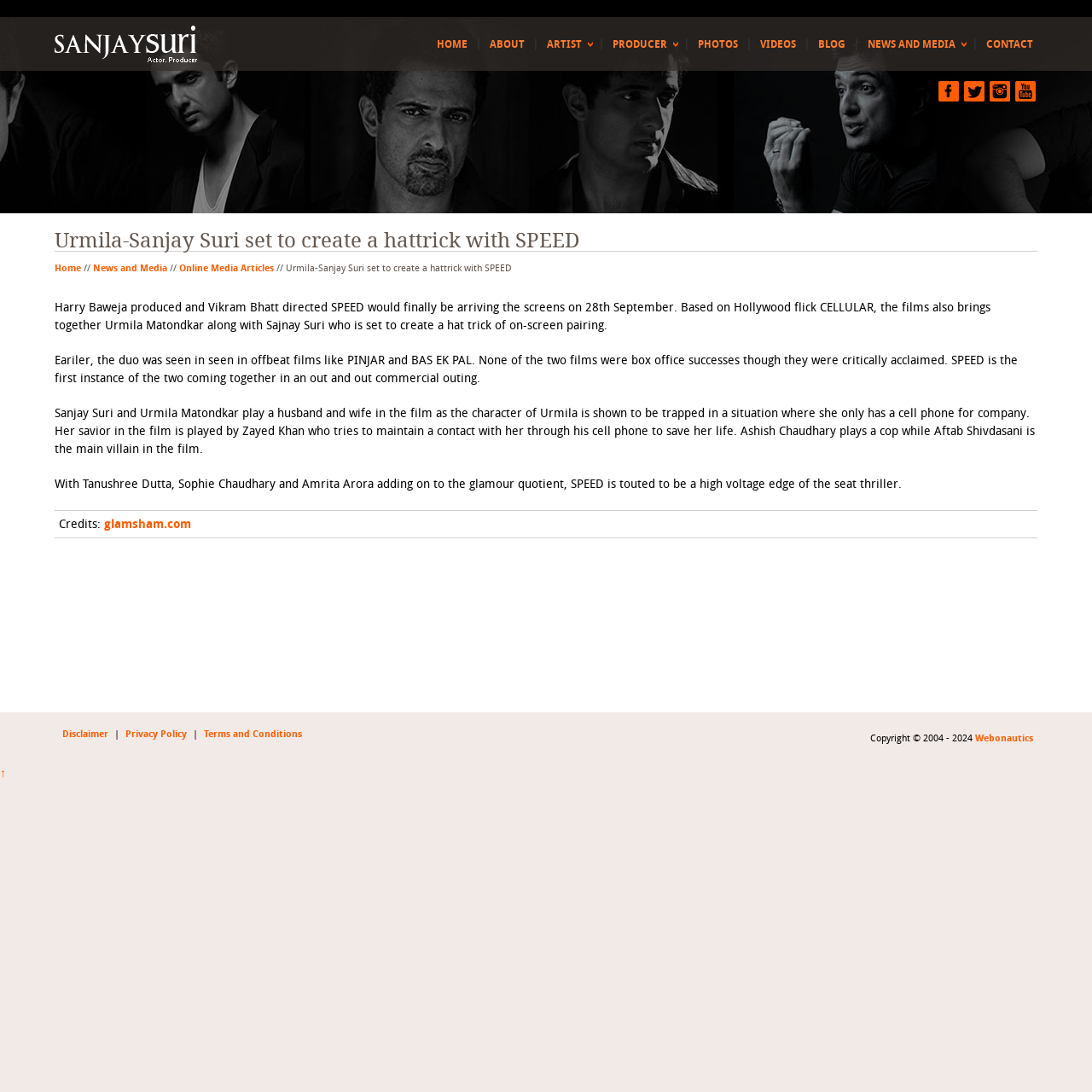Please locate the bounding box coordinates of the element's region that needs to be clicked to follow the instruction: "Go to the home page". The bounding box coordinates should be provided as four float numbers between 0 and 1, i.e., [left, top, right, bottom].

[0.396, 0.027, 0.432, 0.069]